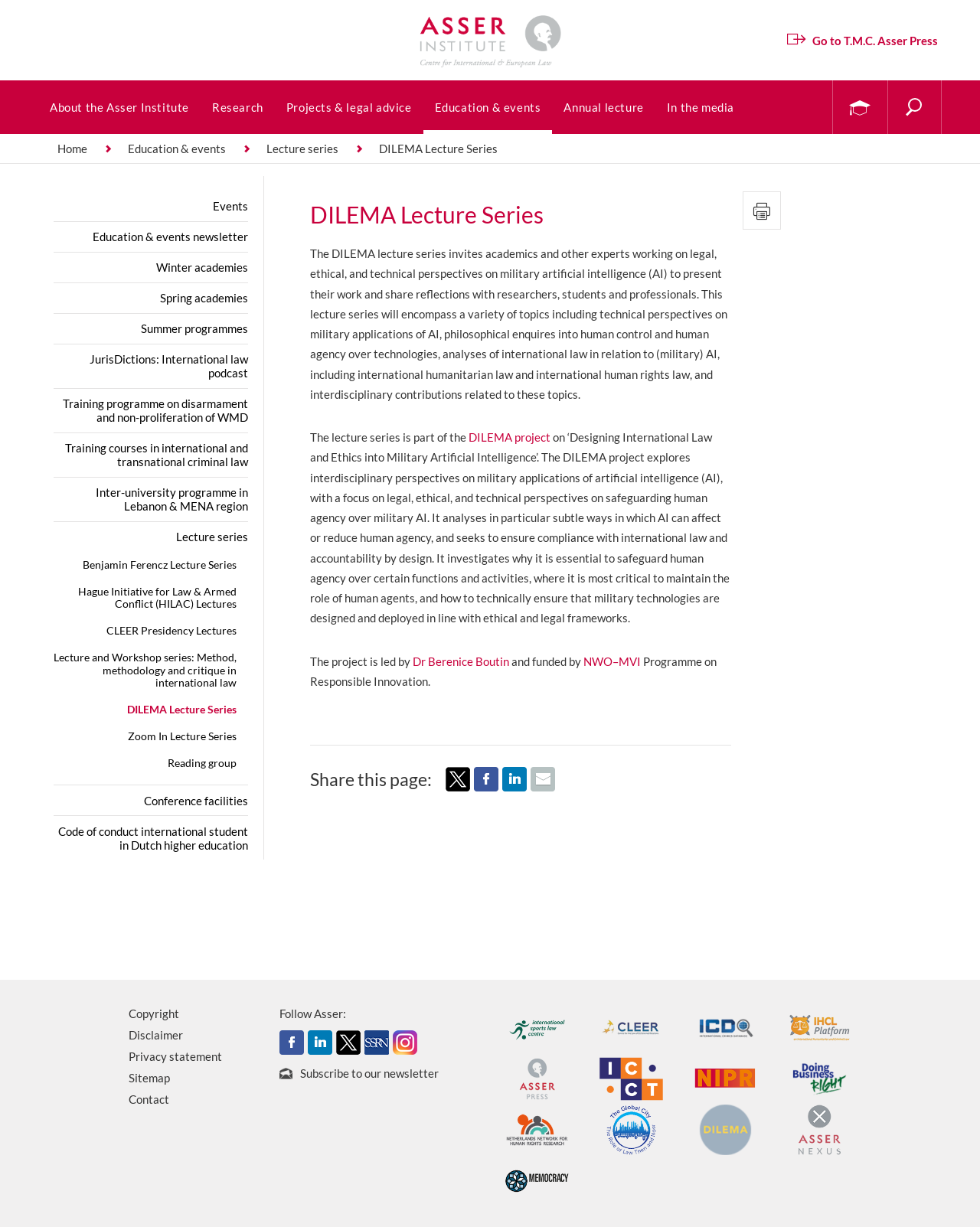Find the bounding box coordinates of the area that needs to be clicked in order to achieve the following instruction: "Learn more about the DILEMA project". The coordinates should be specified as four float numbers between 0 and 1, i.e., [left, top, right, bottom].

[0.478, 0.351, 0.562, 0.362]